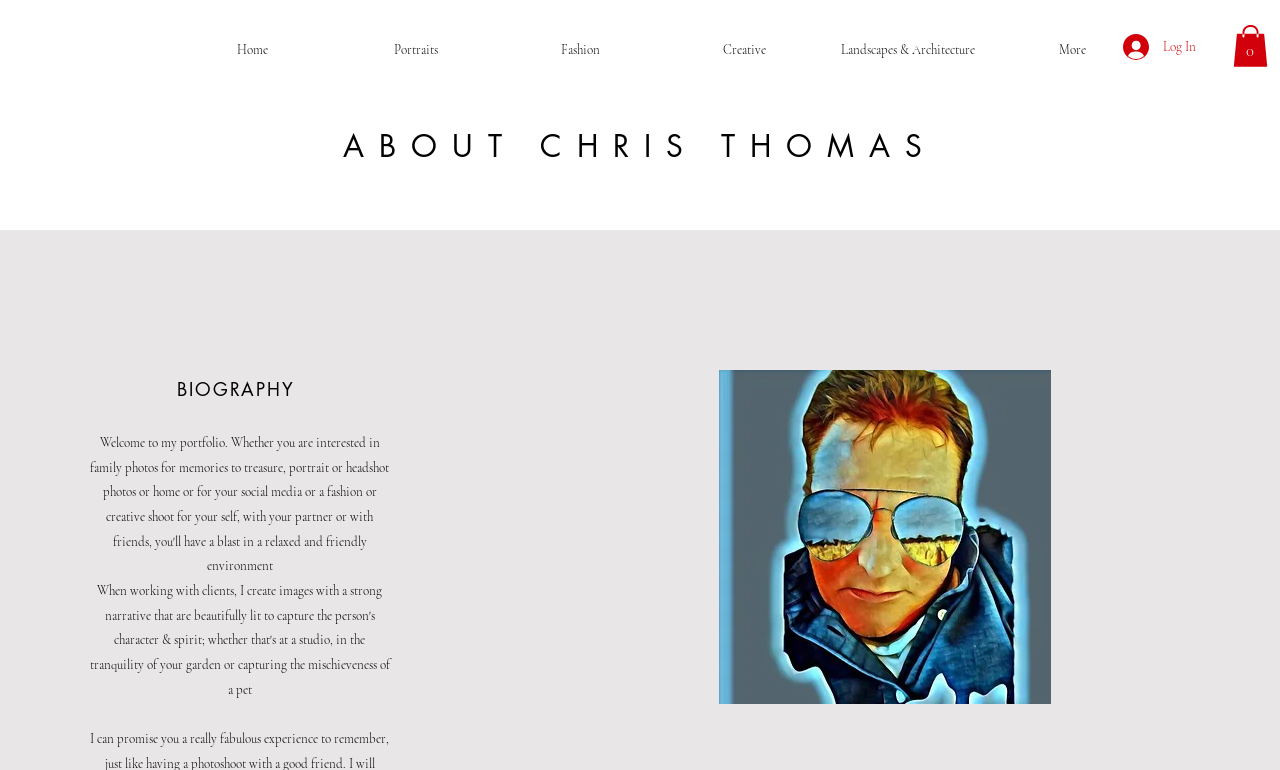Using the information in the image, give a detailed answer to the following question: What is the photographer's name?

The photographer's name is Chris Thomas, which can be inferred from the webpage title 'About Me | Chris Thomas Photo' and the heading 'ABOUT CHRIS THOMAS'.